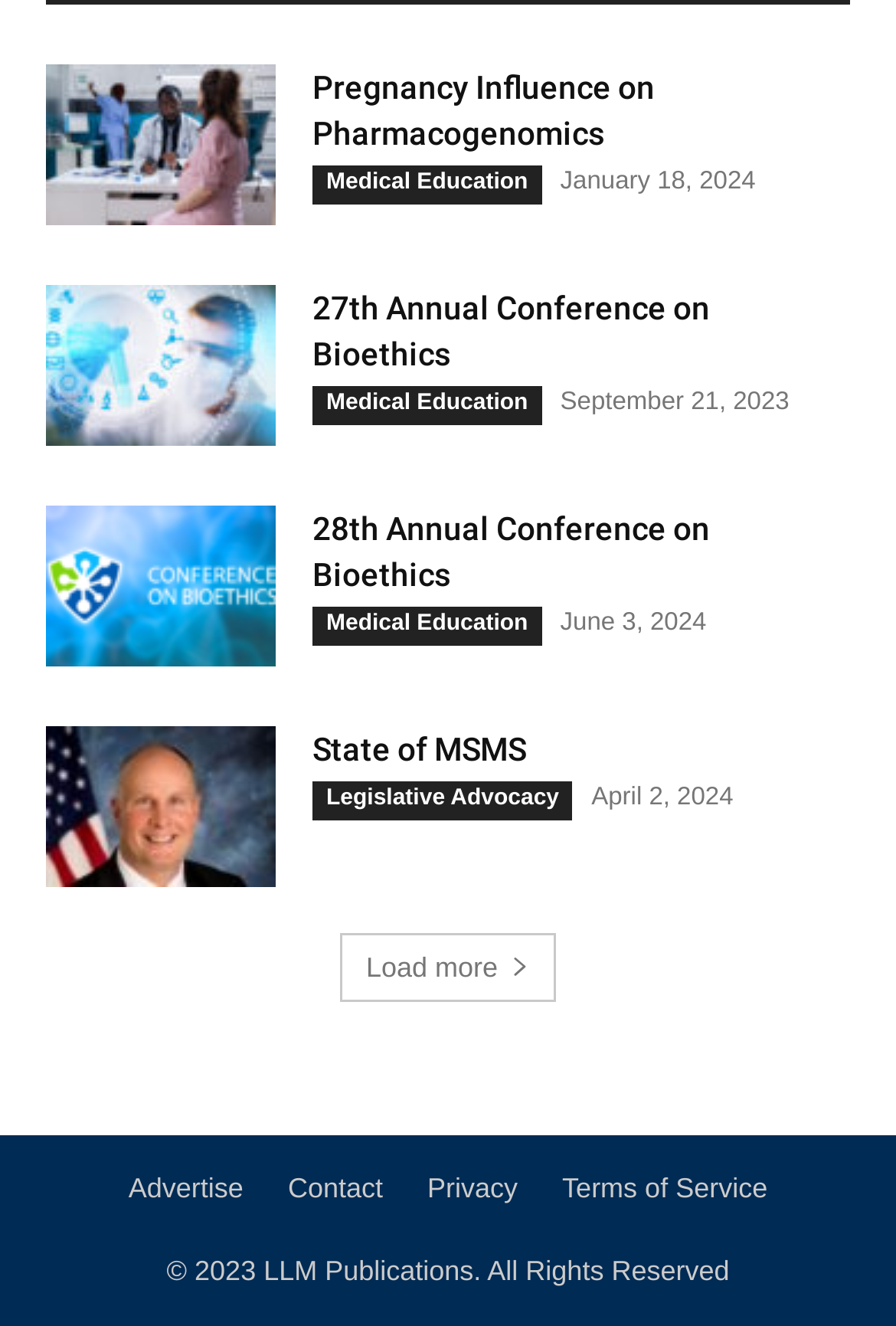Use one word or a short phrase to answer the question provided: 
How many conferences are listed on this page?

3